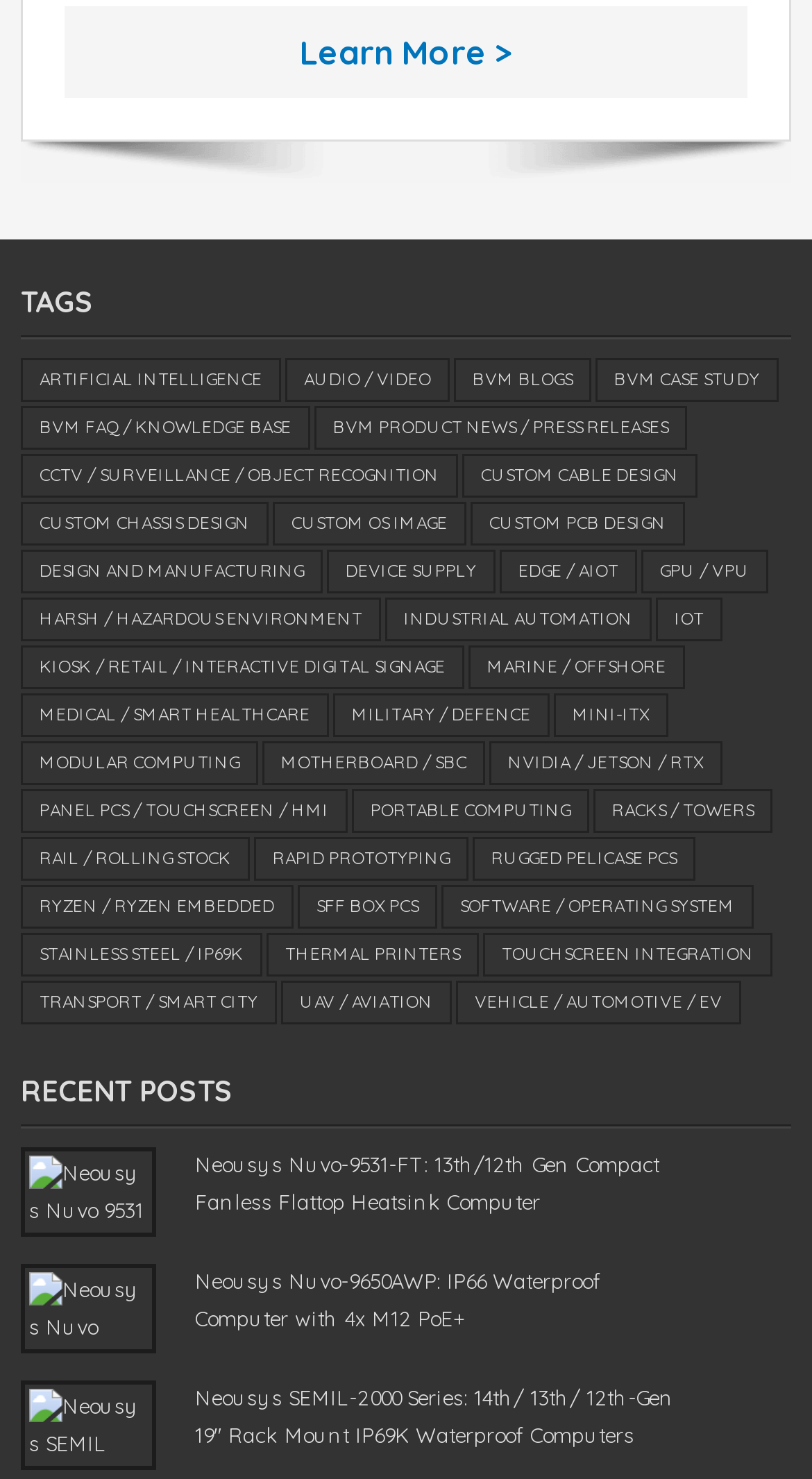Given the description of a UI element: "NVIDIA / Jetson / RTX", identify the bounding box coordinates of the matching element in the webpage screenshot.

[0.603, 0.501, 0.89, 0.531]